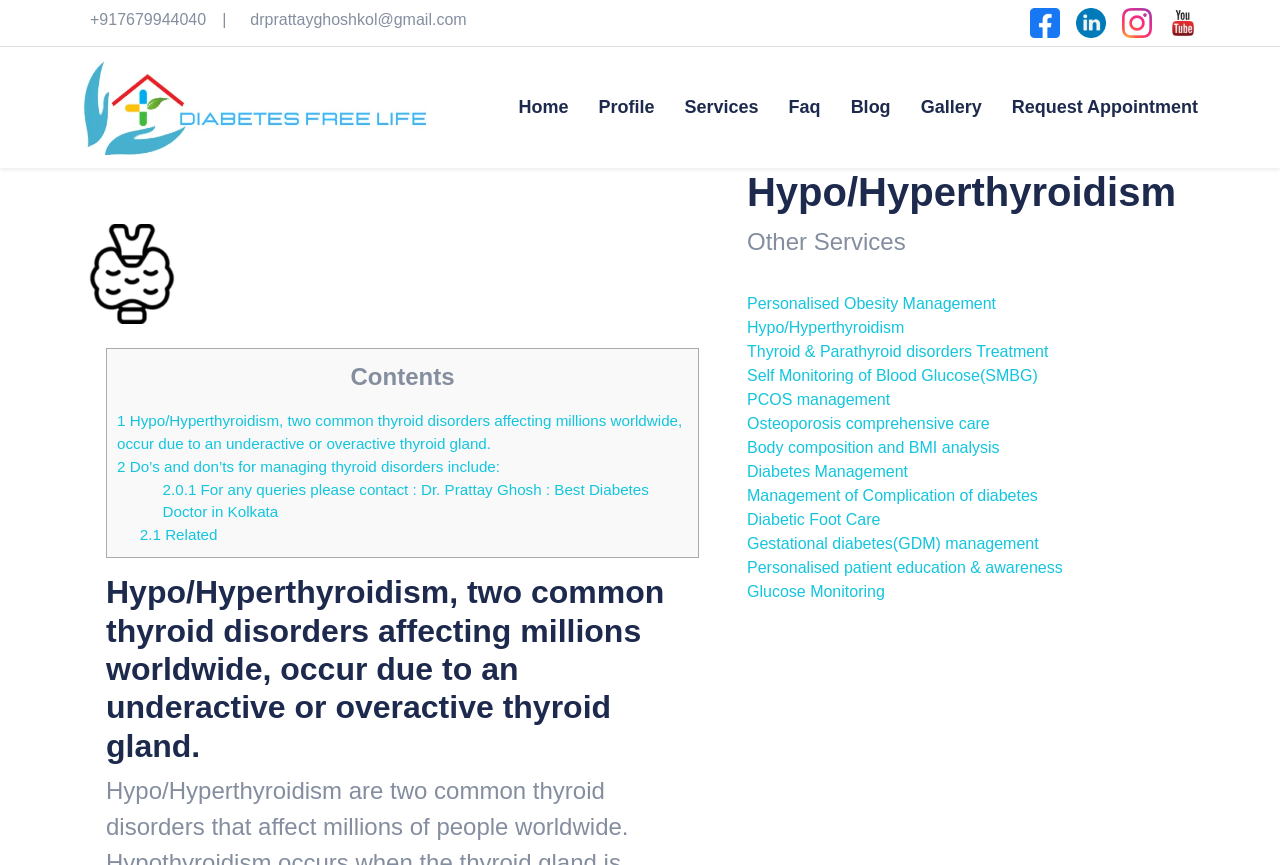What is the topic of the first heading?
Please provide a comprehensive answer to the question based on the webpage screenshot.

The first heading on the webpage is 'Hypo/Hyperthyroidism', which is a topic related to thyroid disorders. This heading is followed by a brief description of the condition and its effects.